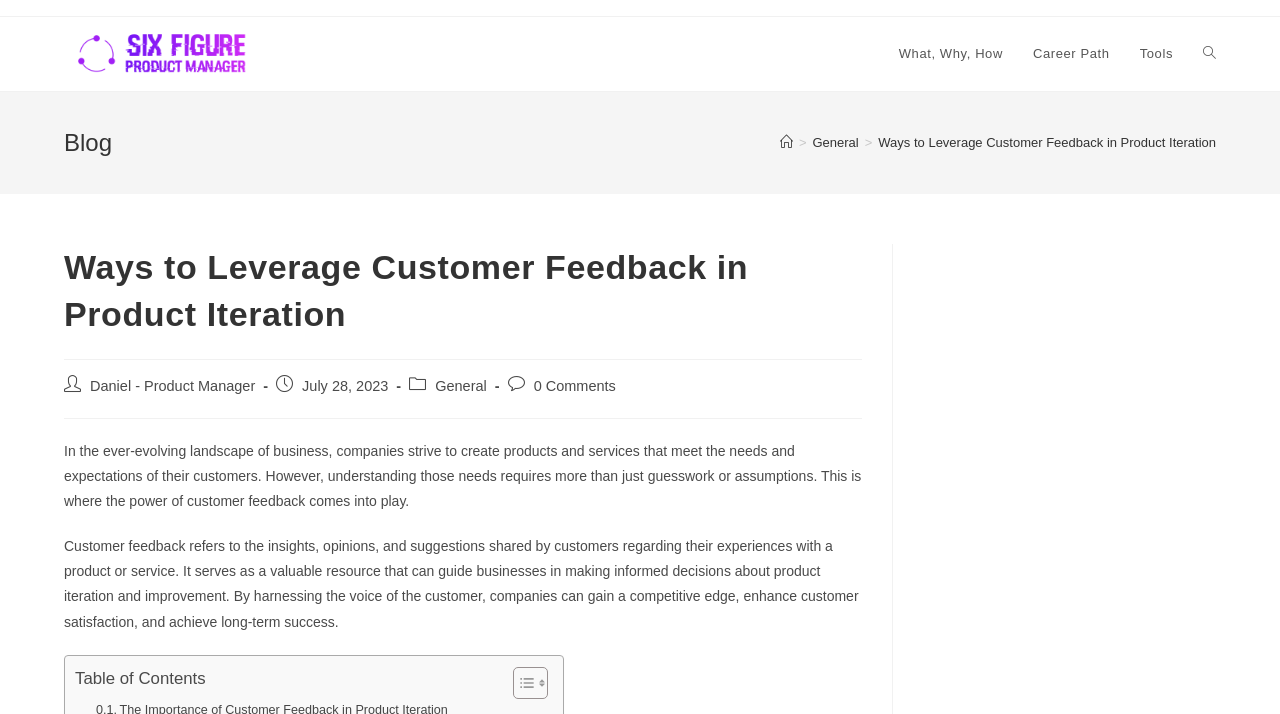Identify the bounding box coordinates for the UI element described by the following text: "General". Provide the coordinates as four float numbers between 0 and 1, in the format [left, top, right, bottom].

[0.34, 0.529, 0.38, 0.552]